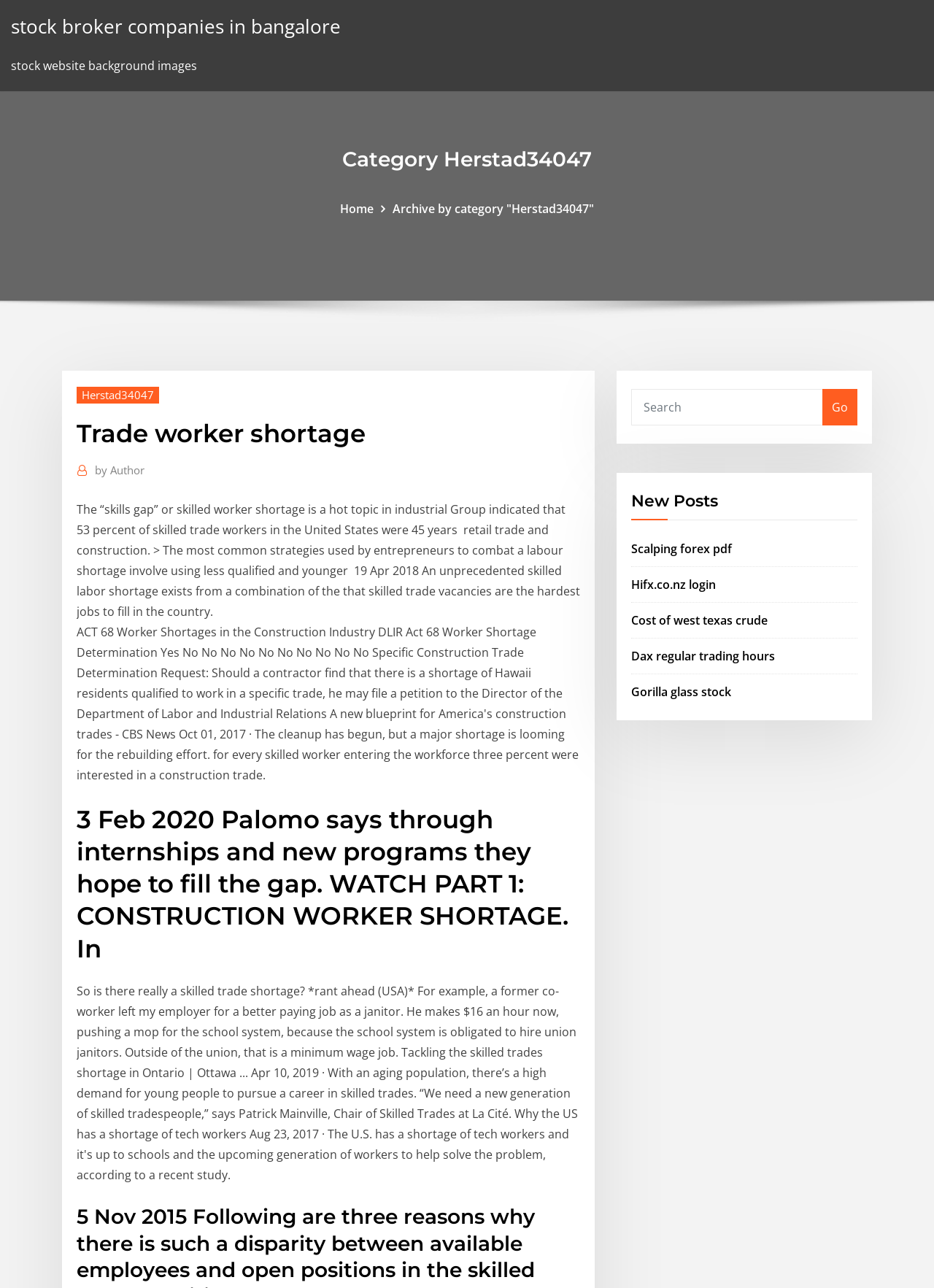Can you determine the bounding box coordinates of the area that needs to be clicked to fulfill the following instruction: "Go to 'Archive by category Herstad34047'"?

[0.42, 0.156, 0.636, 0.168]